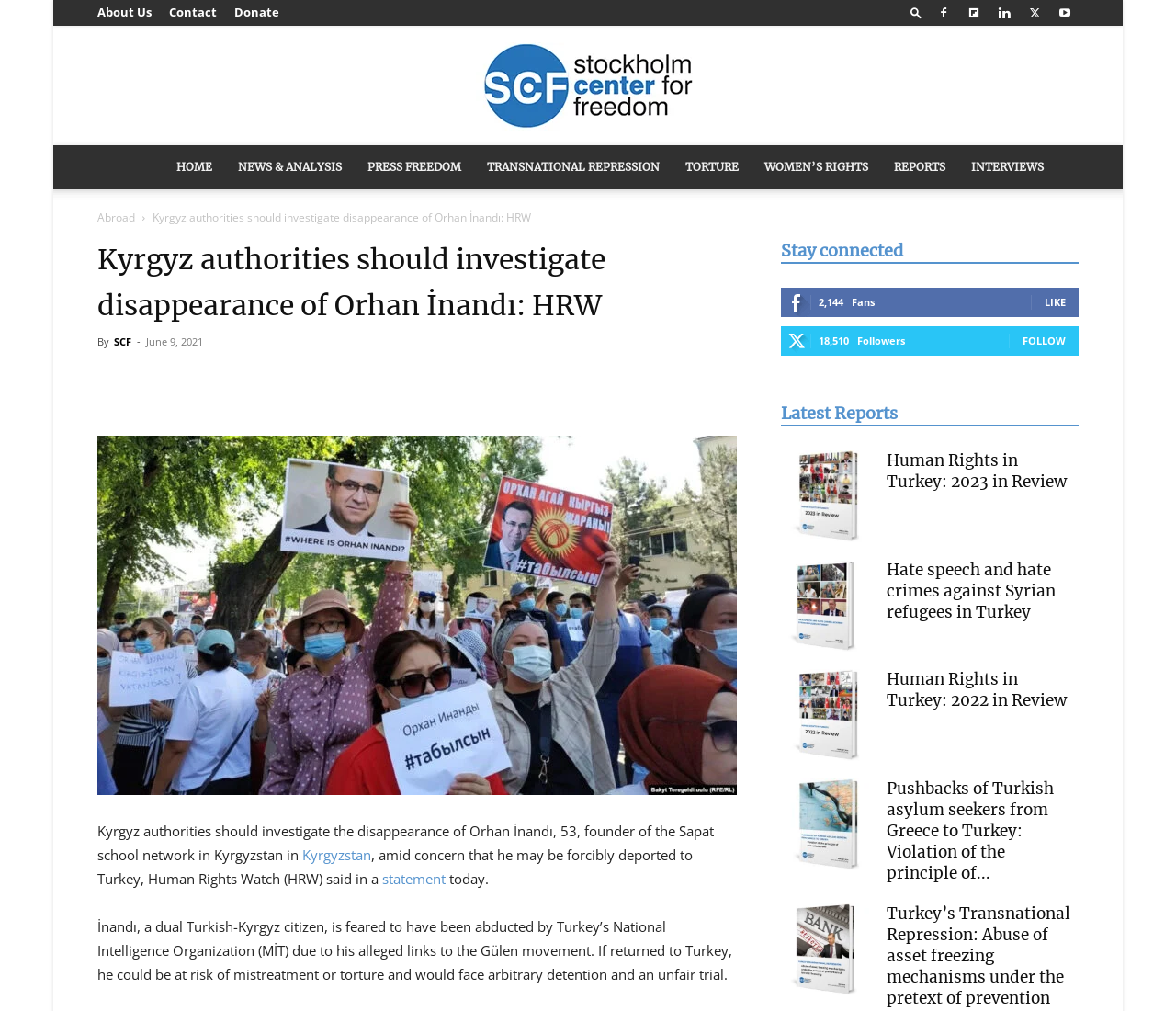Give a detailed account of the webpage's layout and content.

This webpage appears to be a news article or report from the Stockholm Center for Freedom, a human rights organization. At the top of the page, there are several links to different sections of the website, including "About Us", "Contact", "Donate", and a search button. Below these links, there is a large header with the title of the article, "Kyrgyz authorities should investigate disappearance of Orhan İnandı: HRW", followed by a subheading and a brief summary of the article.

To the right of the header, there is a section with links to social media platforms and a "Share" button. Below this, there is a large image that takes up most of the width of the page.

The main content of the article is divided into several sections. The first section provides an overview of the story, including the disappearance of Orhan İnandı, a founder of a school network in Kyrgyzstan, and concerns that he may be forcibly deported to Turkey. The text is accompanied by several links to related articles or organizations.

Further down the page, there are several sections with headings such as "Stay connected", "Latest Reports", and "Human Rights in Turkey: 2023 in Review". These sections contain links to other articles or reports, along with images and brief summaries. There are also several social media links and buttons, including "LIKE" and "FOLLOW" buttons.

Overall, the webpage appears to be a news article or report from a human rights organization, with a focus on the disappearance of Orhan İnandı and related human rights issues in Turkey and Kyrgyzstan.